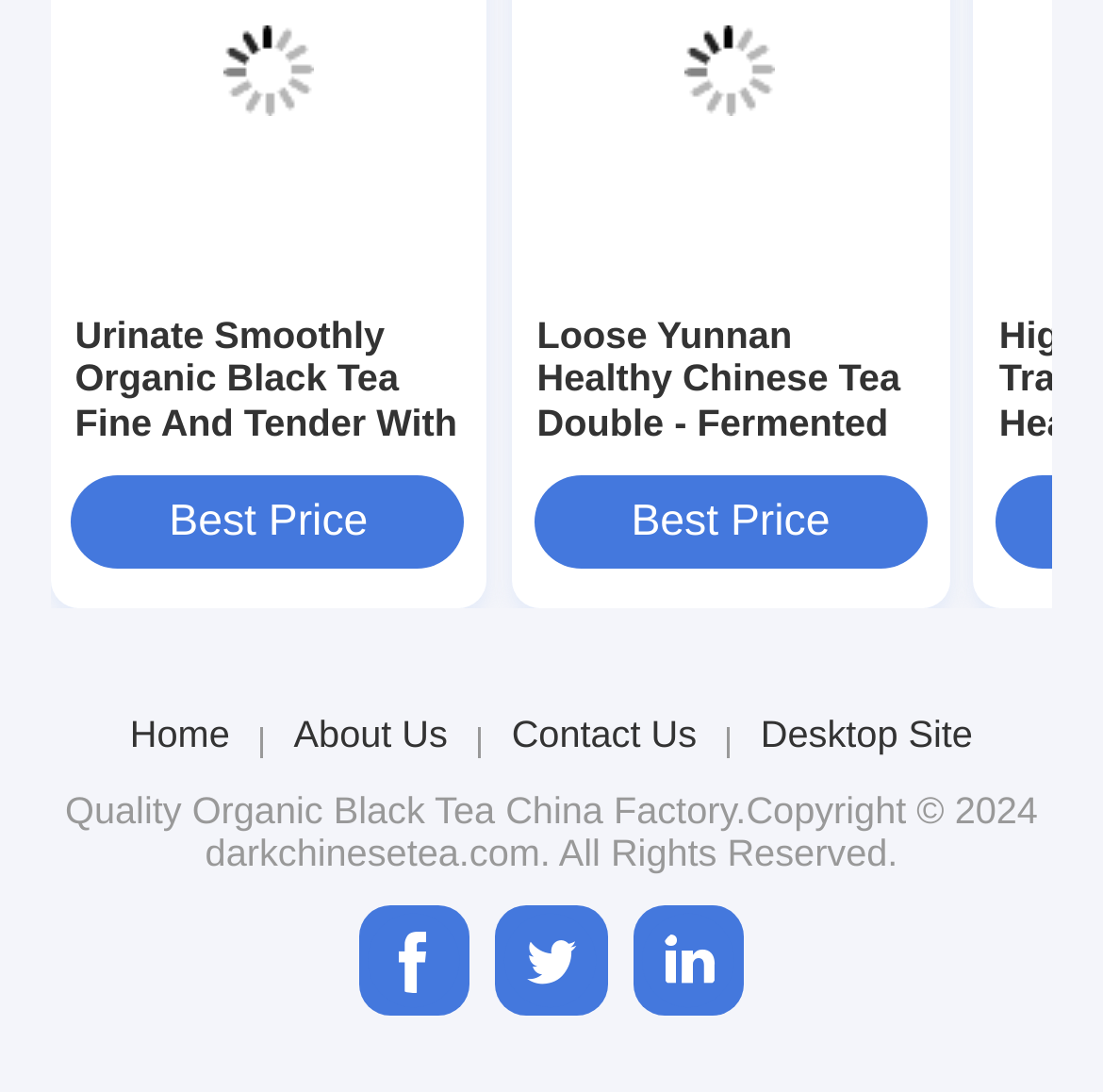Respond concisely with one word or phrase to the following query:
Where can I find the 'About Us' page?

Top navigation bar